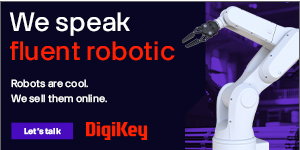Reply to the question with a single word or phrase:
What is symbolized by the background of the advertisement?

Innovation and technology